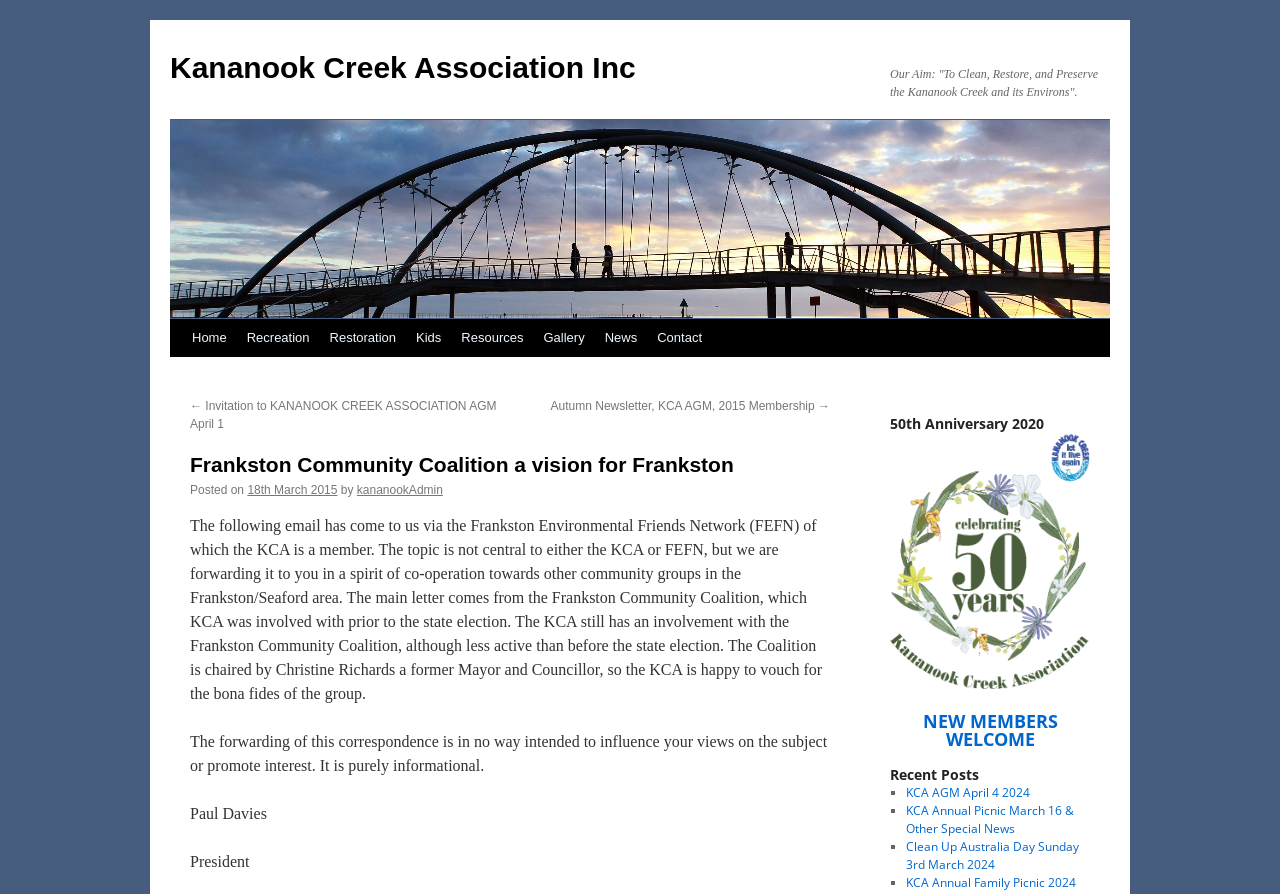Please identify the bounding box coordinates of the clickable area that will allow you to execute the instruction: "Click on the 'NEW MEMBERS WELCOME' link".

[0.721, 0.794, 0.826, 0.84]